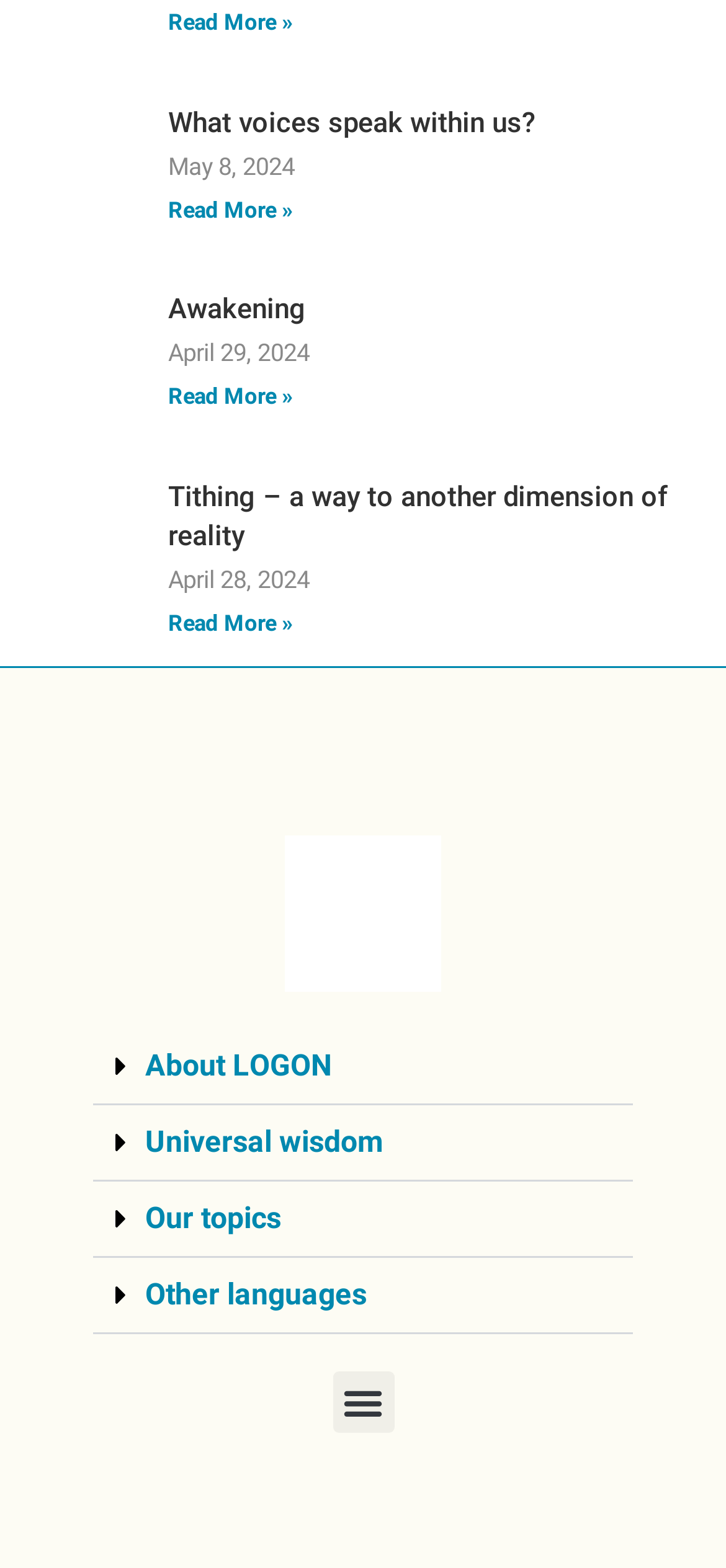Respond to the question below with a concise word or phrase:
What is the title of the second article?

Awakening